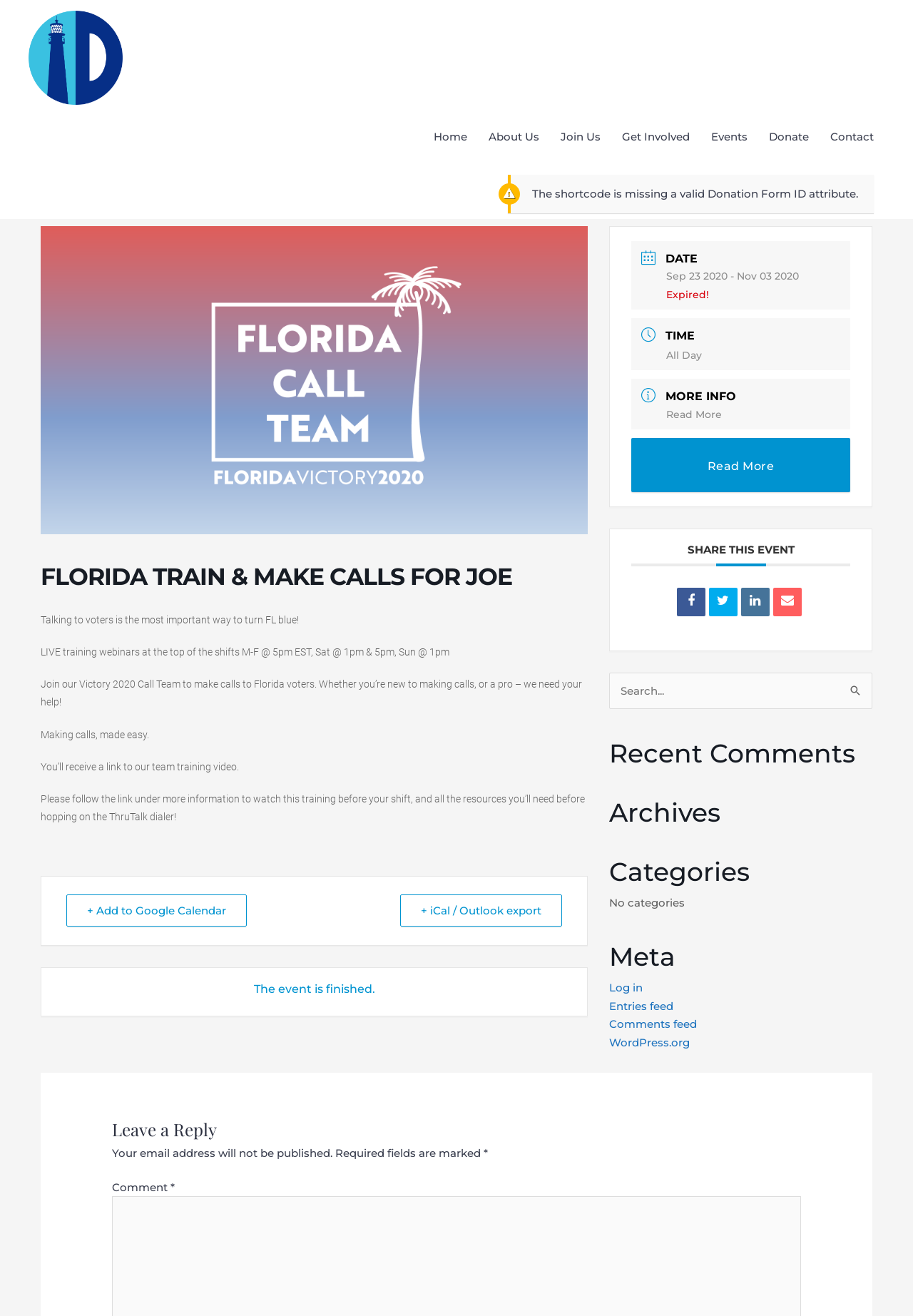Please identify the coordinates of the bounding box that should be clicked to fulfill this instruction: "Click the 'Log in' link".

[0.667, 0.745, 0.704, 0.756]